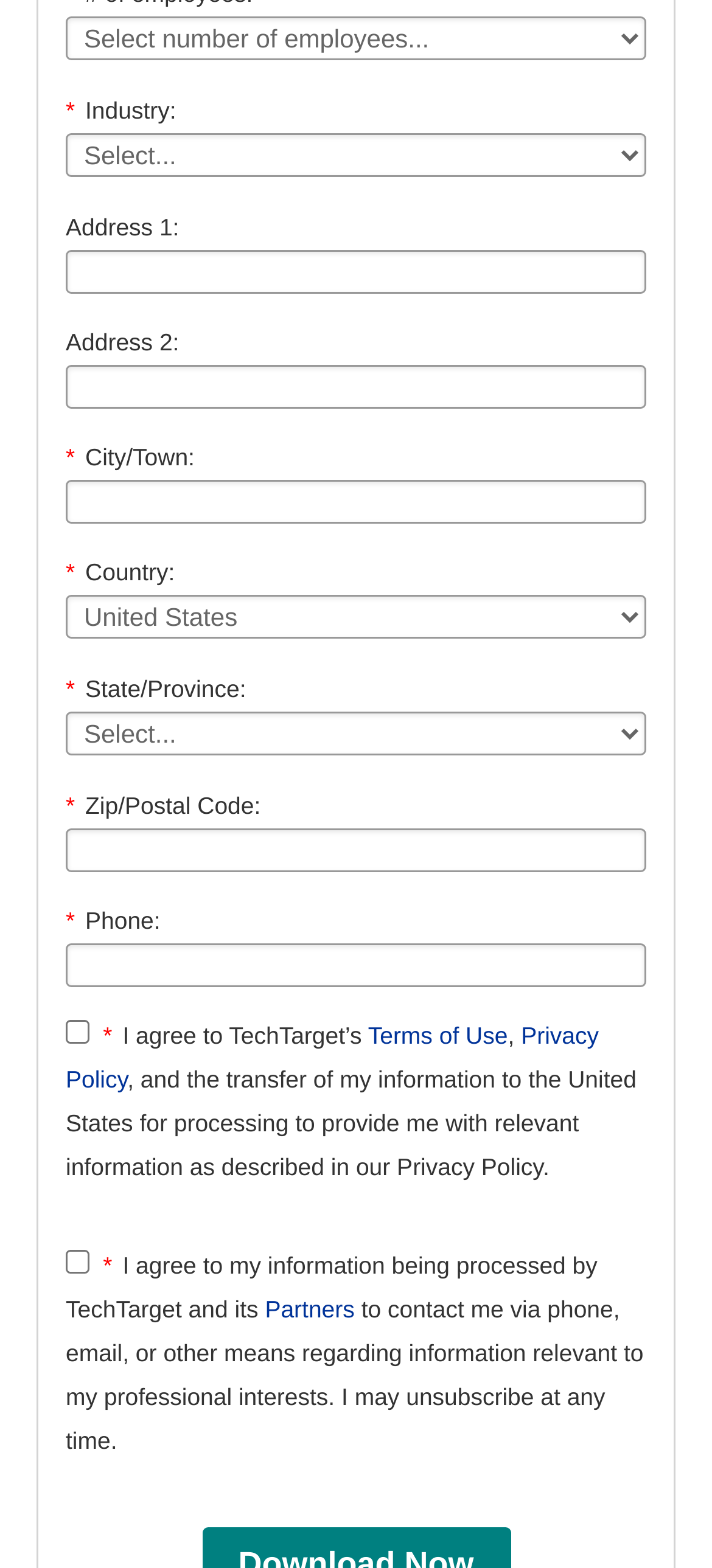How many checkboxes are there?
Provide an in-depth answer to the question, covering all aspects.

There are two checkboxes, one for agreeing to TechTarget's Terms of Use, Privacy Policy, and the transfer of information, and another for agreeing to being contacted by TechTarget and its Partners. They are located in two separate groups at the bottom of the form.